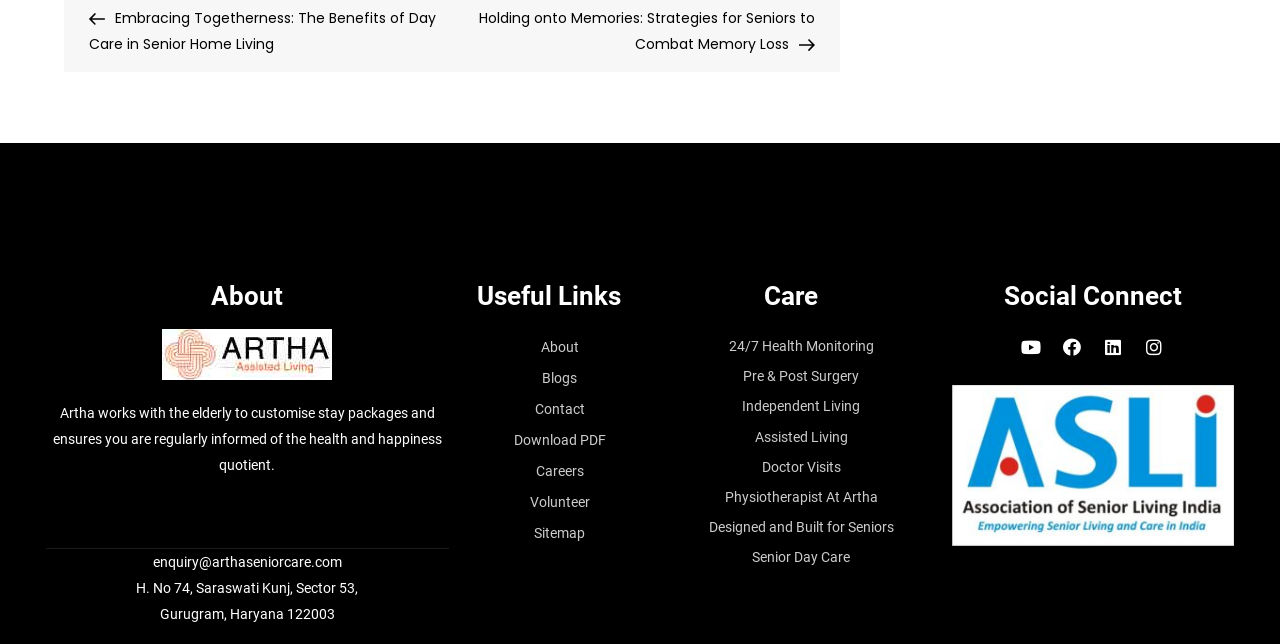Identify the bounding box coordinates of the part that should be clicked to carry out this instruction: "Click the About link".

[0.423, 0.526, 0.452, 0.551]